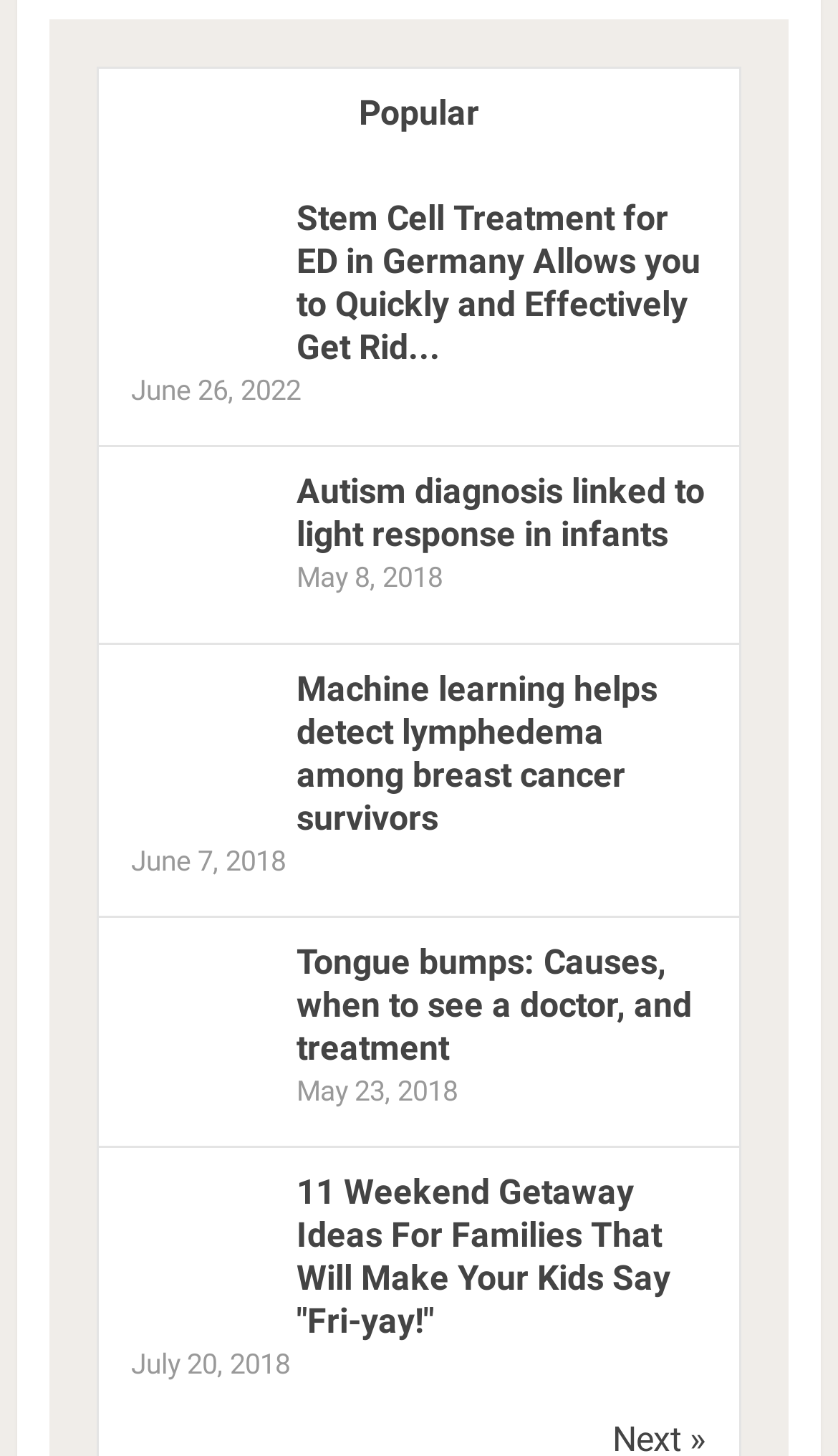Please determine the bounding box coordinates of the element's region to click in order to carry out the following instruction: "Click on the link to learn about stem cell treatment for ED in Germany". The coordinates should be four float numbers between 0 and 1, i.e., [left, top, right, bottom].

[0.156, 0.216, 0.323, 0.244]